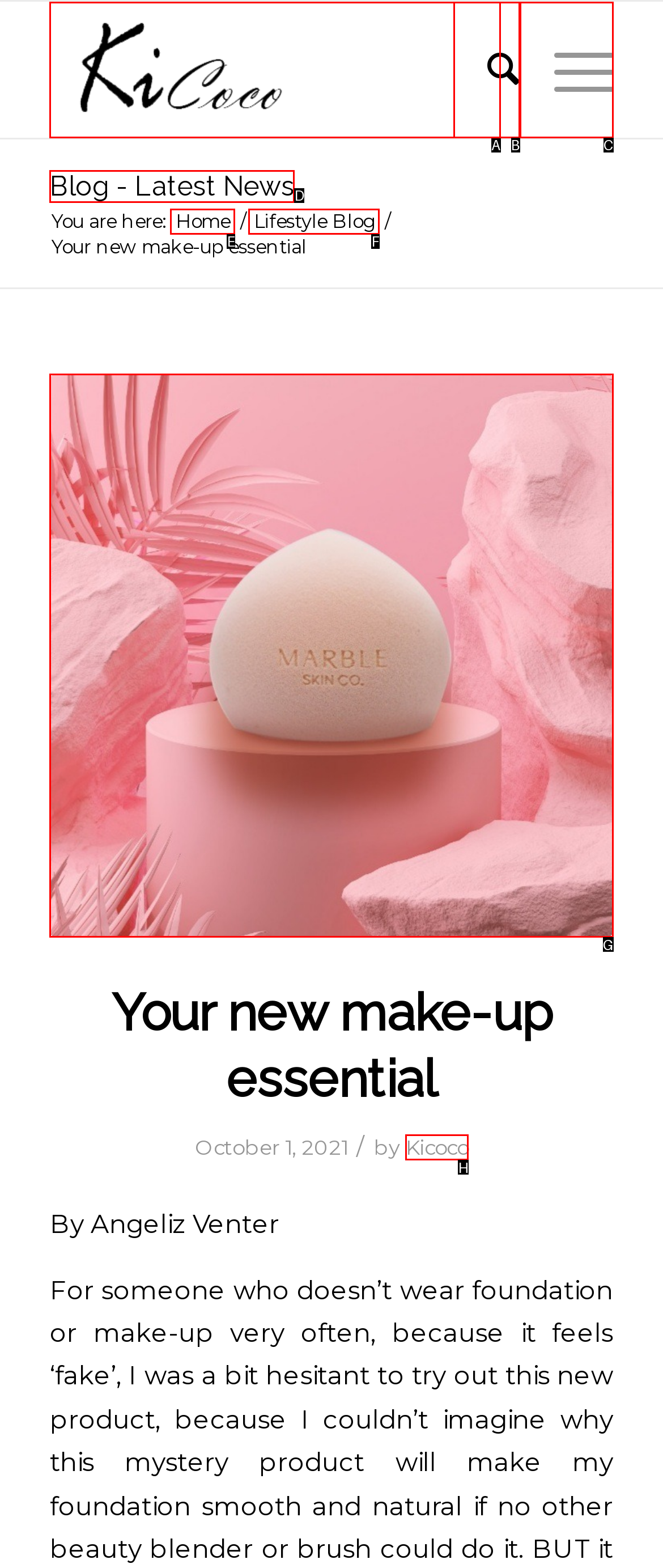Refer to the description: Menu Menu and choose the option that best fits. Provide the letter of that option directly from the options.

C